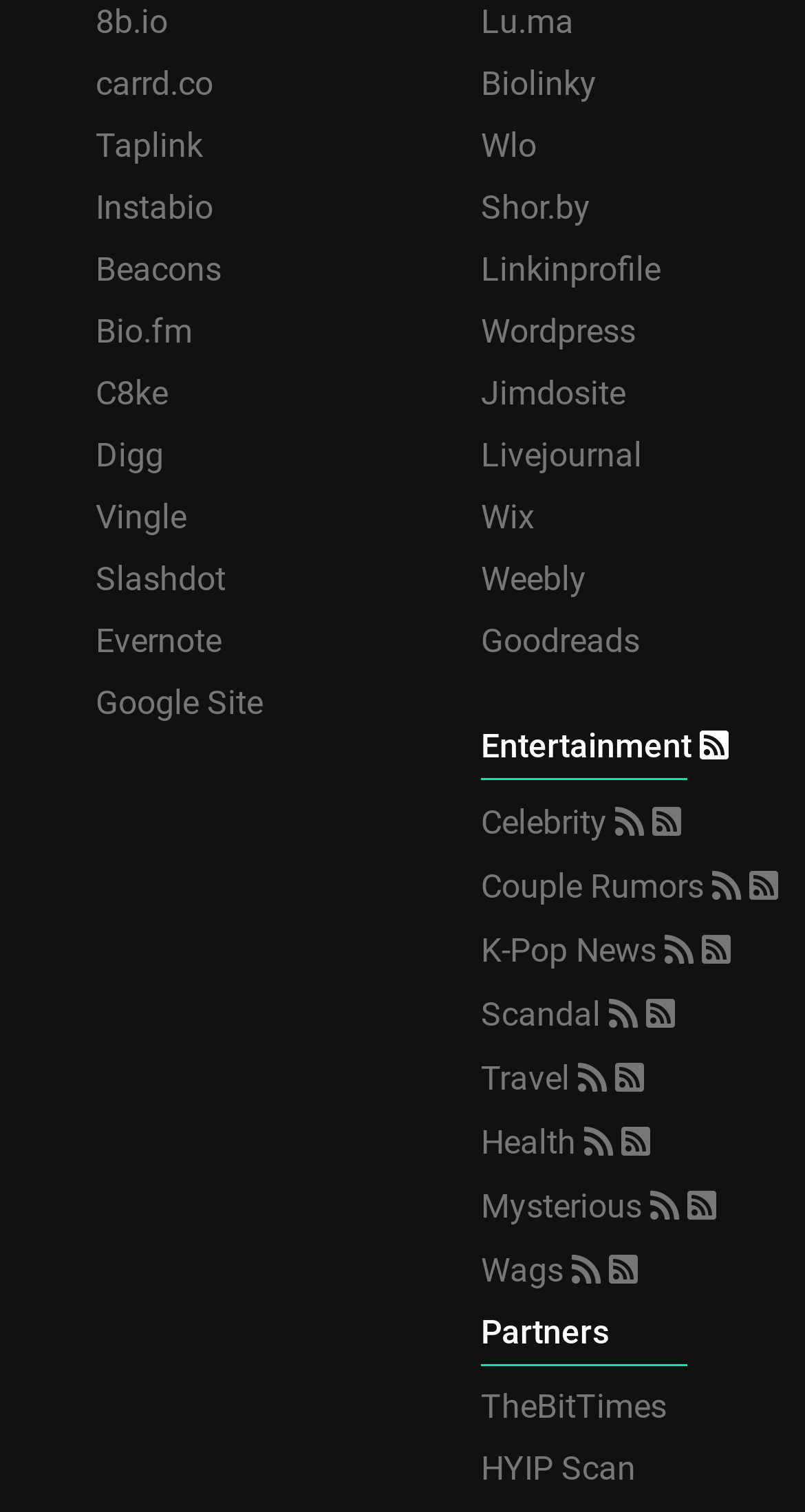Please give a one-word or short phrase response to the following question: 
What is the text of the first link?

TheFOXposts.Com on 8b.io